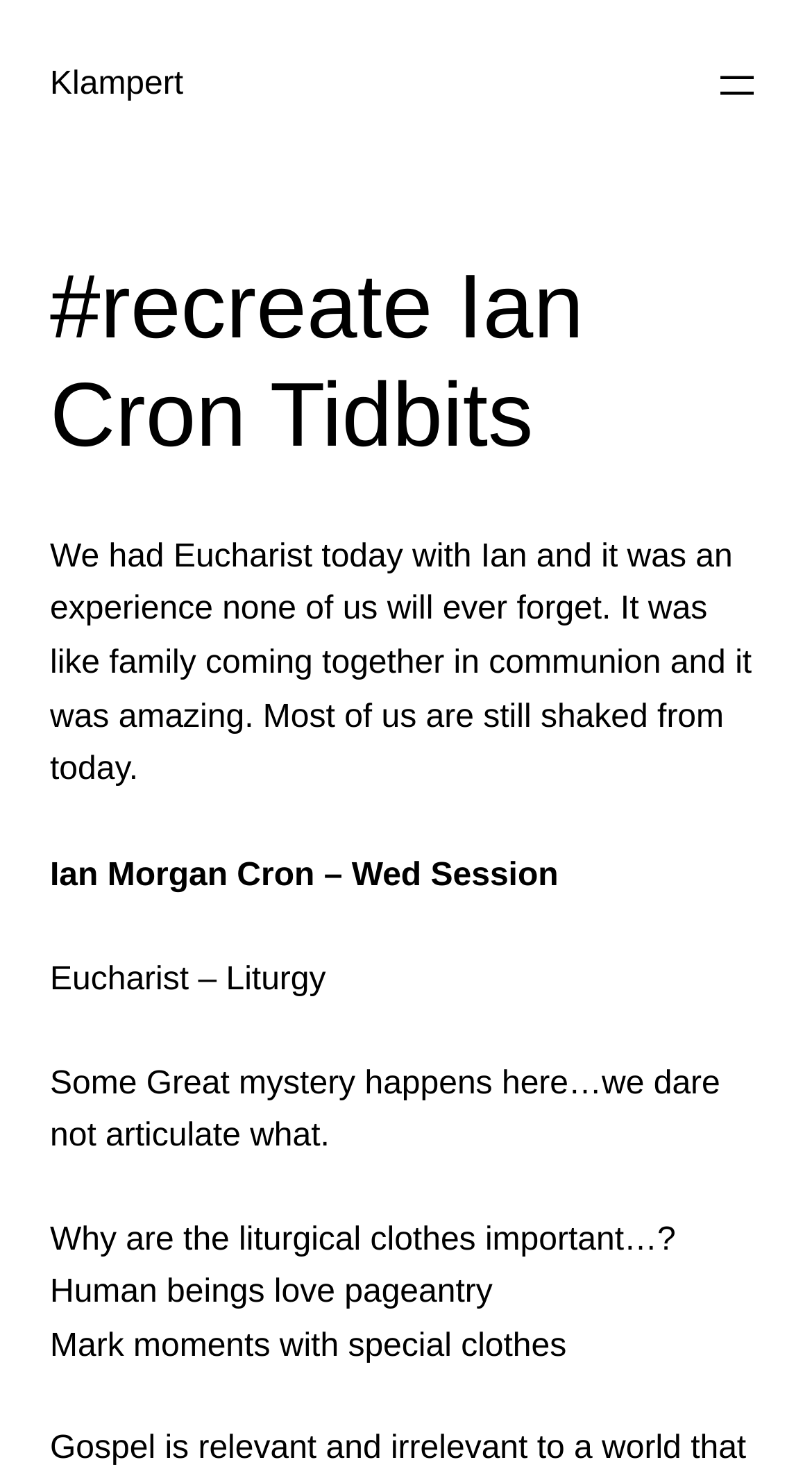Provide the bounding box coordinates of the HTML element described by the text: "aria-label="Open menu"". The coordinates should be in the format [left, top, right, bottom] with values between 0 and 1.

[0.877, 0.041, 0.938, 0.075]